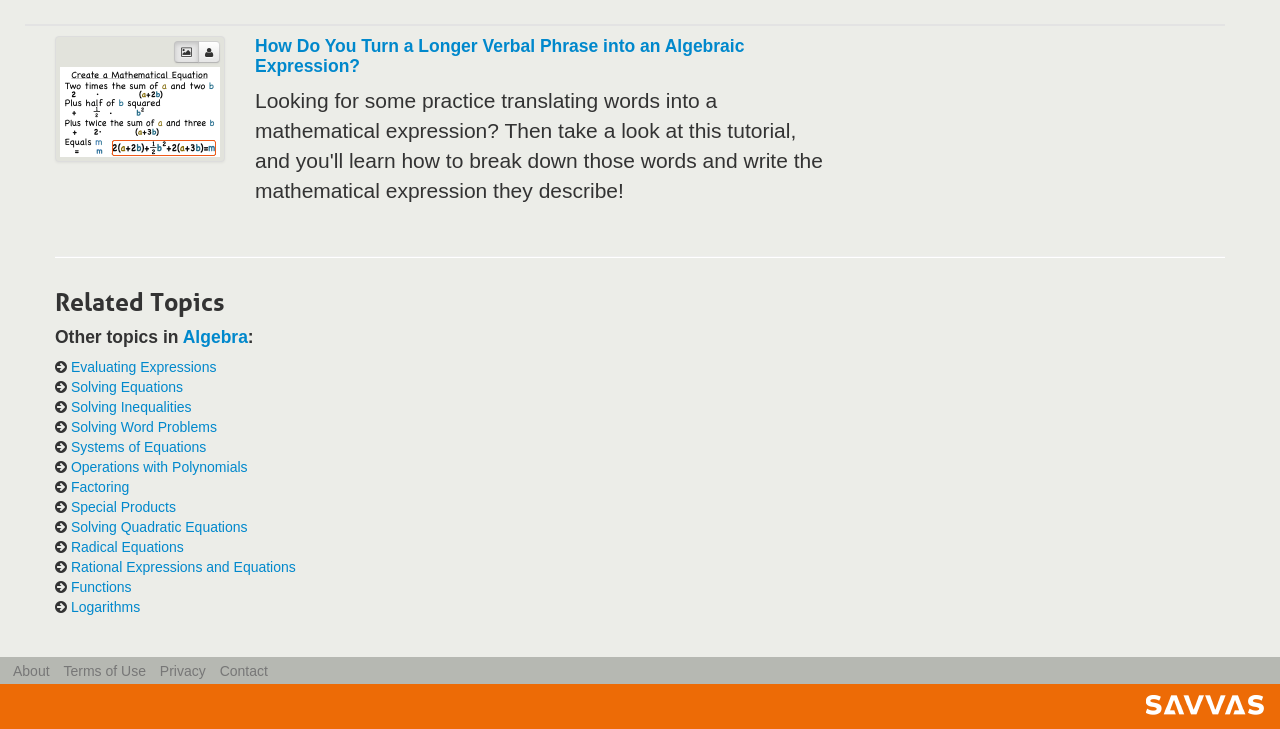Given the webpage screenshot, identify the bounding box of the UI element that matches this description: "name="submit" value="Post Comment"".

None